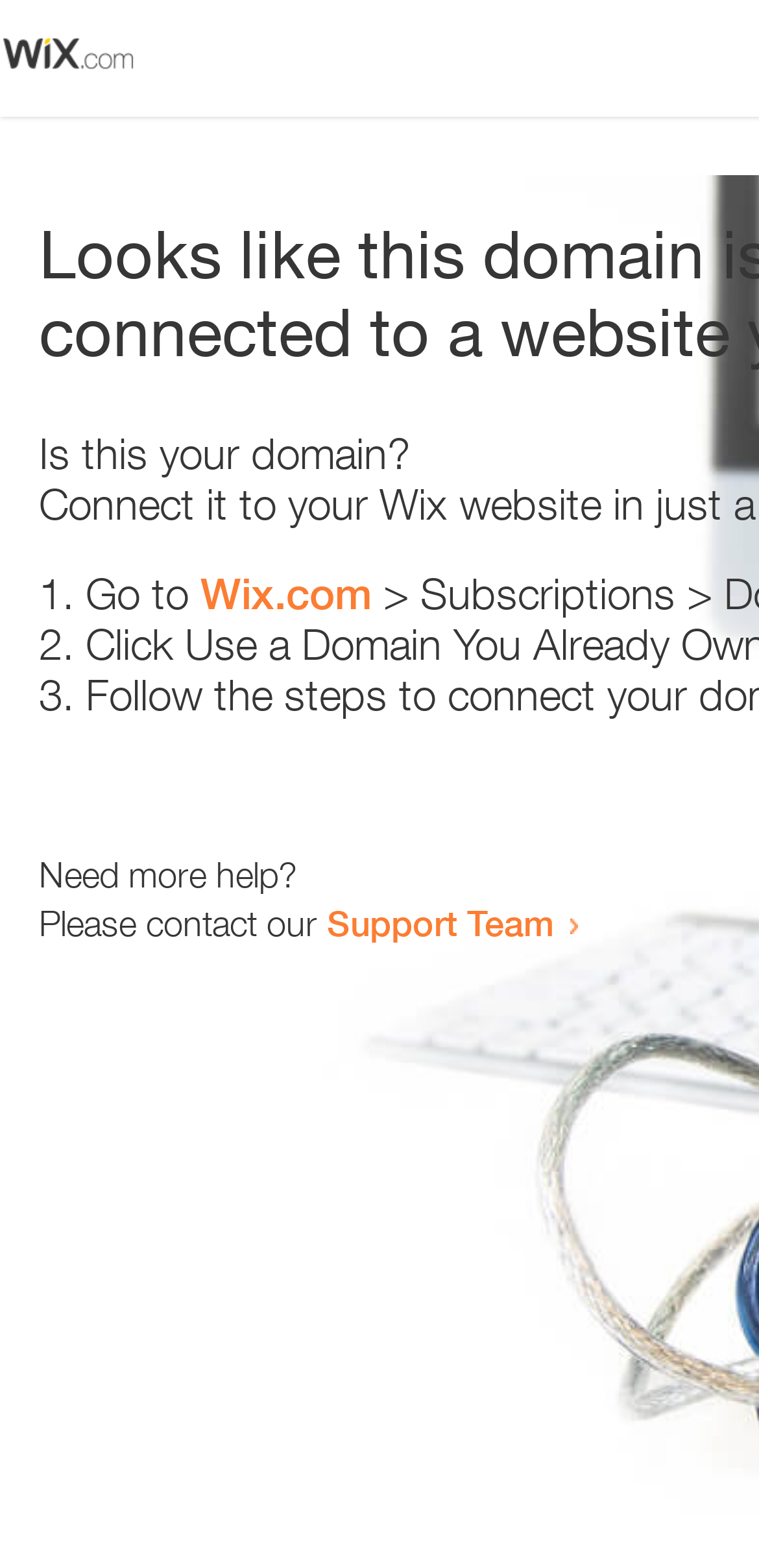Provide a brief response to the question below using a single word or phrase: 
How many list markers are there?

3